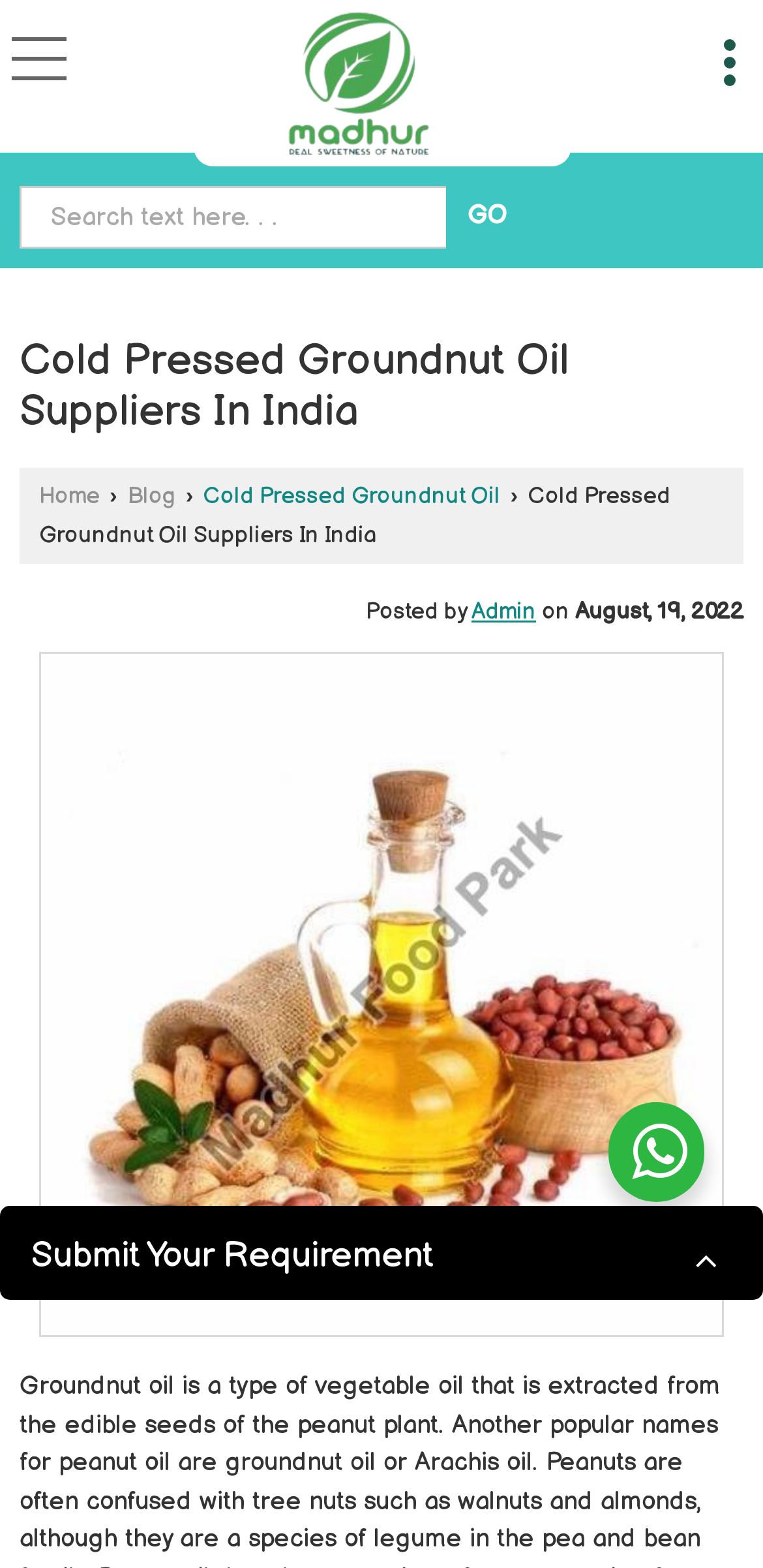What is the purpose of the textbox?
Please provide a single word or phrase as your answer based on the image.

Search text here